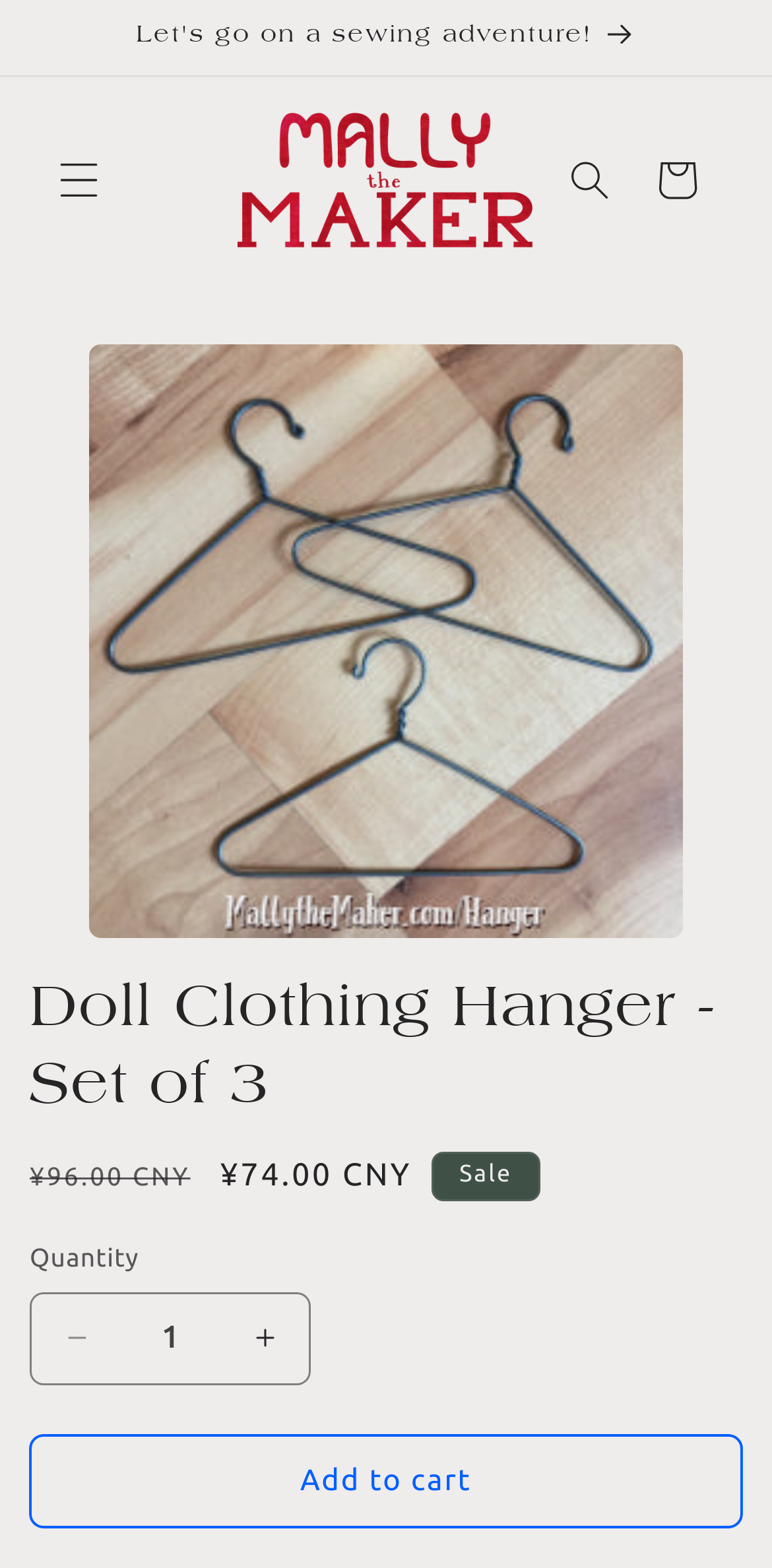Could you highlight the region that needs to be clicked to execute the instruction: "Click on the link to John Henderson's blog"?

None